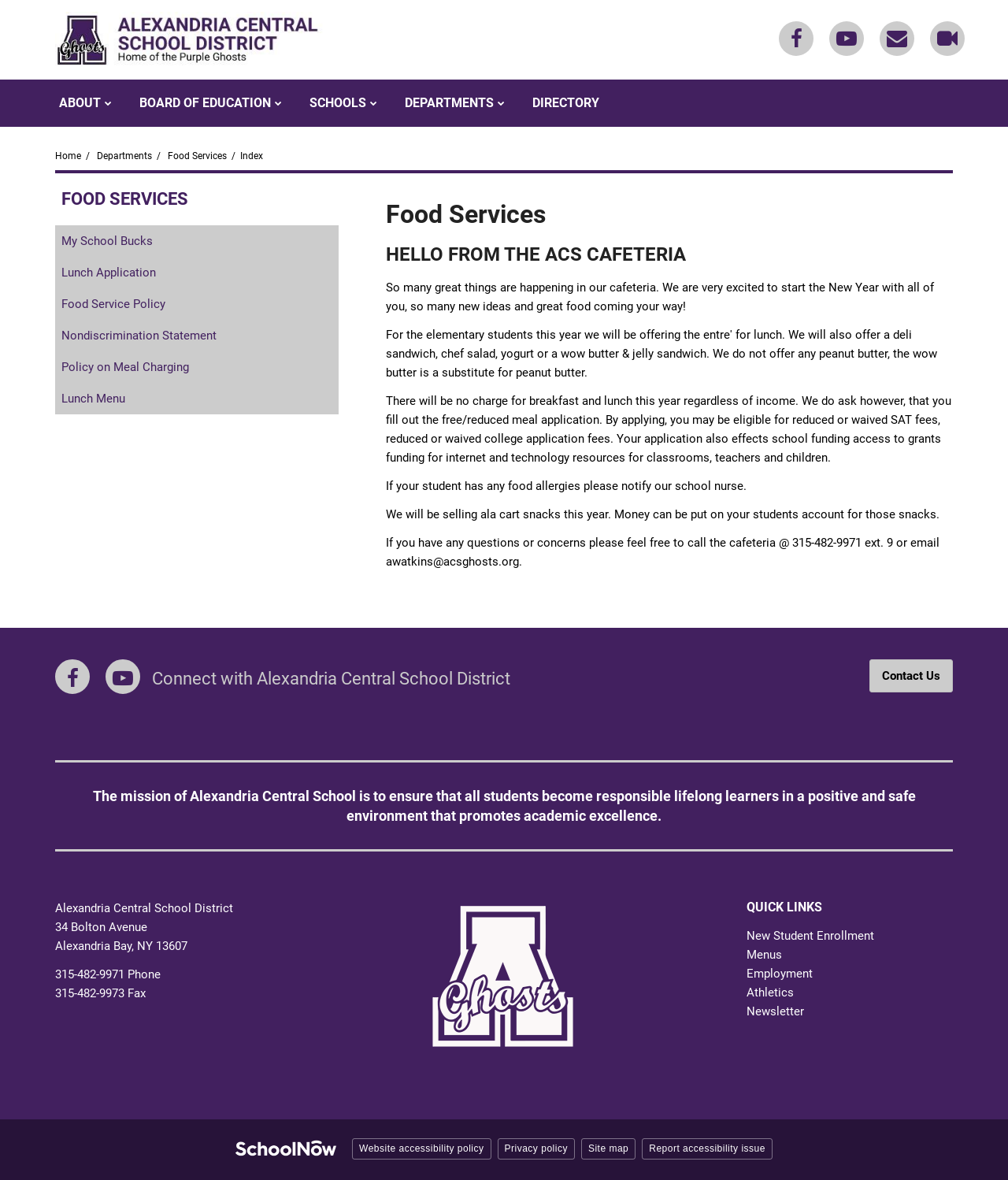Detail the various sections and features of the webpage.

The webpage is about Food Services provided by the Alexandria Central School District. At the top, there is a navigation menu with links to different sections of the website, including "ABOUT", "BOARD OF EDUCATION", "SCHOOLS", "DEPARTMENTS", and "DIRECTORY". Below the navigation menu, there are several links to social media platforms, including Facebook and YouTube.

The main content of the webpage is divided into two sections. The first section has a heading "Food Services" and a subheading "HELLO FROM THE ACS CAFETERIA". Below the subheading, there is a paragraph of text describing the food services provided by the school district, including the fact that breakfast and lunch will be free for all students this year. There are also several links to related resources, including "My School Bucks", "Lunch Application", and "Food Service Policy".

The second section of the main content has a heading "QUICK LINKS" and provides links to various resources, including "New Student Enrollment", "Menus", "Employment", "Athletics", and "Newsletter". 

At the bottom of the webpage, there is a section with the school district's contact information, including the address, phone number, and fax number. There are also several buttons with links to the website's accessibility policy, privacy policy, site map, and a form to report accessibility issues.